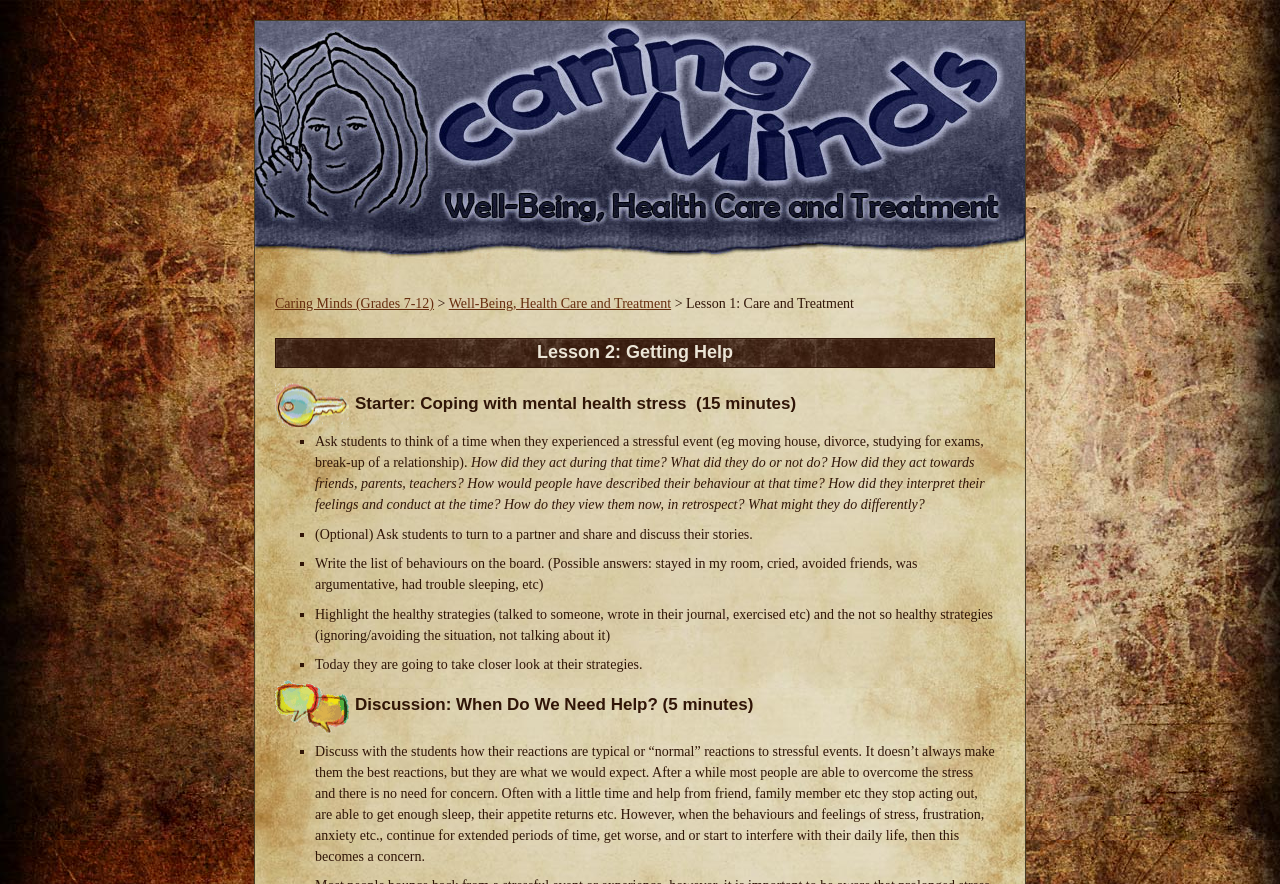Provide the bounding box coordinates for the UI element that is described as: "Caring Minds (Grades 7-12)".

[0.215, 0.335, 0.339, 0.352]